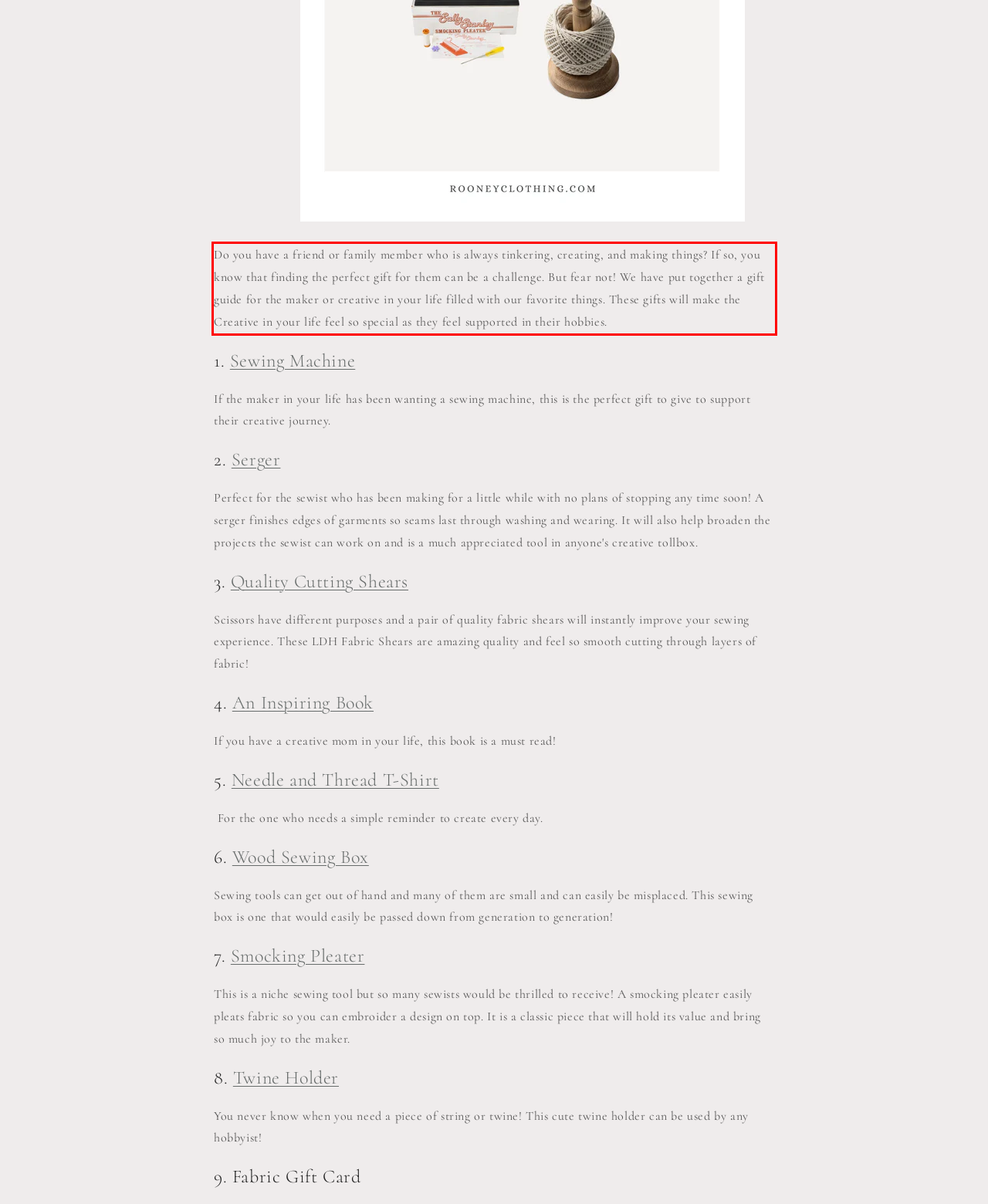Locate the red bounding box in the provided webpage screenshot and use OCR to determine the text content inside it.

Do you have a friend or family member who is always tinkering, creating, and making things? If so, you know that finding the perfect gift for them can be a challenge. But fear not! We have put together a gift guide for the maker or creative in your life filled with our favorite things. These gifts will make the Creative in your life feel so special as they feel supported in their hobbies.